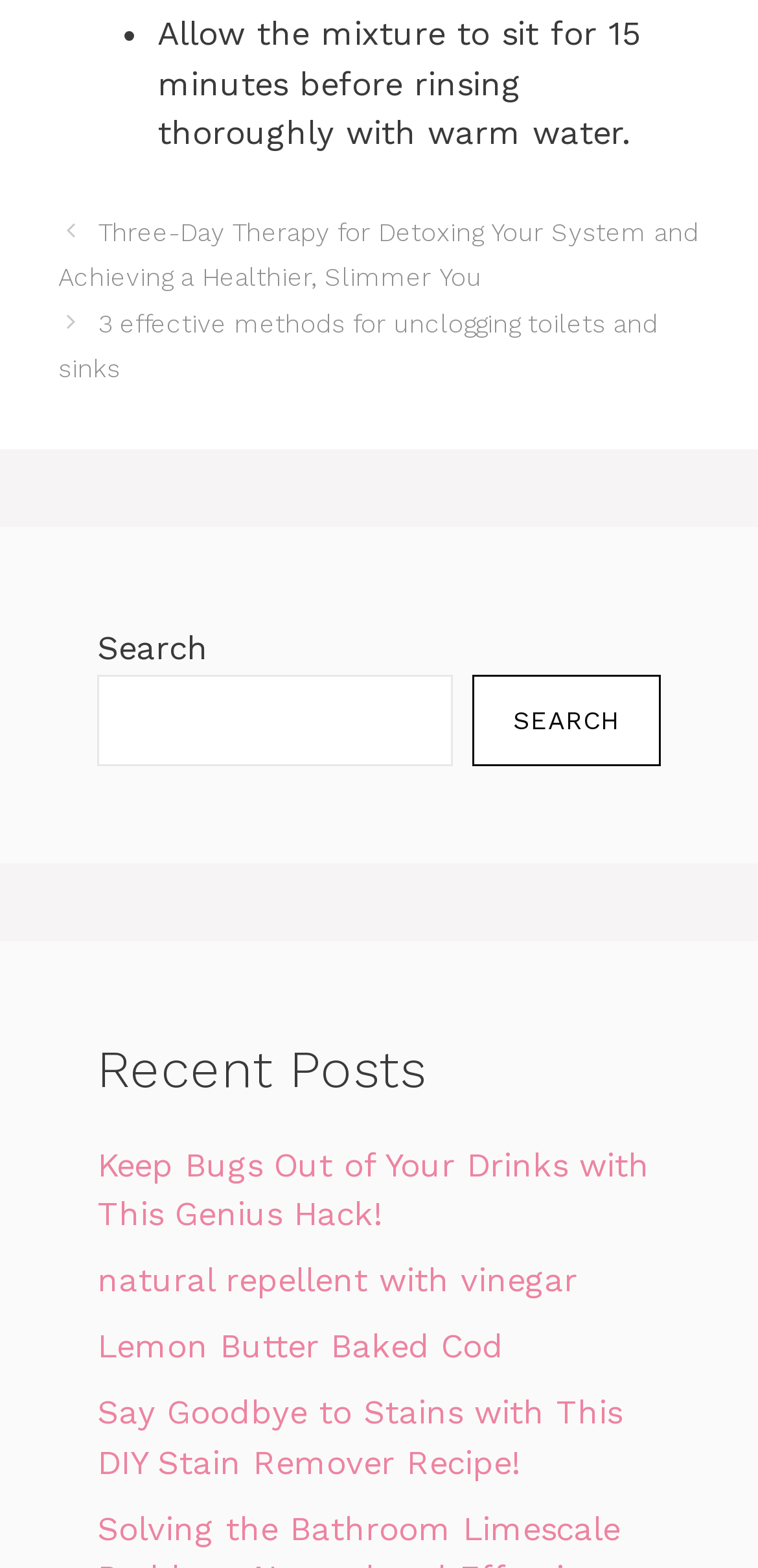Determine the bounding box coordinates of the clickable region to follow the instruction: "search for something".

[0.128, 0.43, 0.597, 0.489]